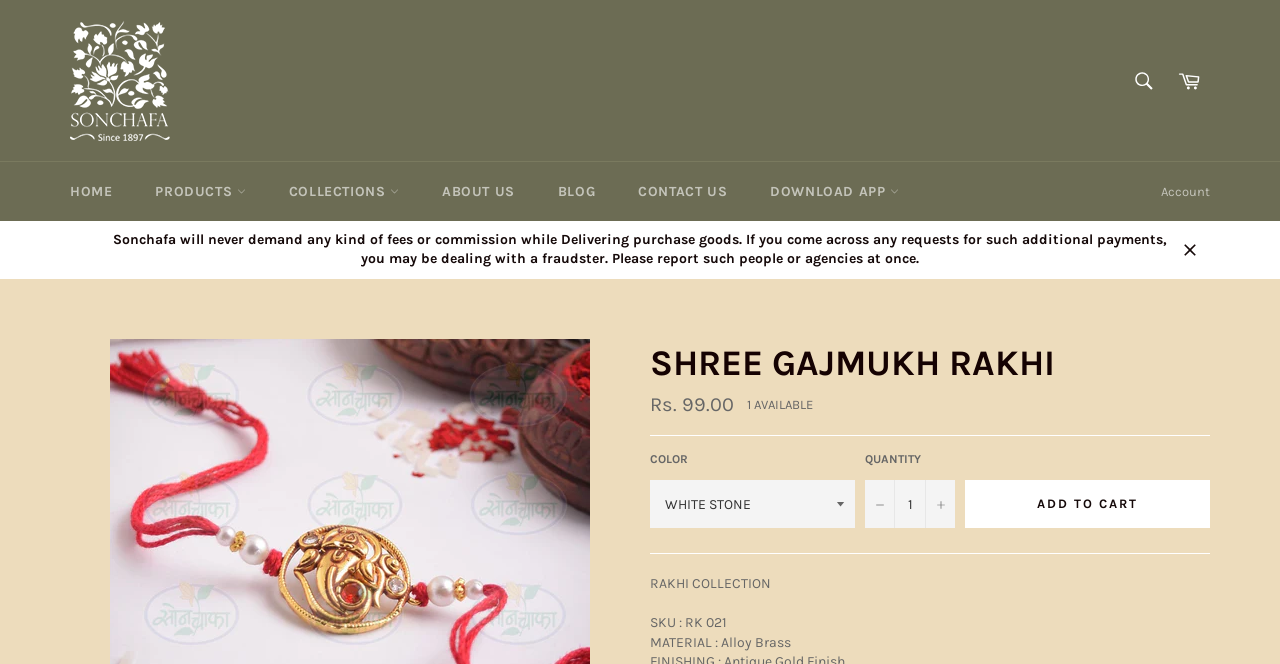Identify the headline of the webpage and generate its text content.

SHREE GAJMUKH RAKHI